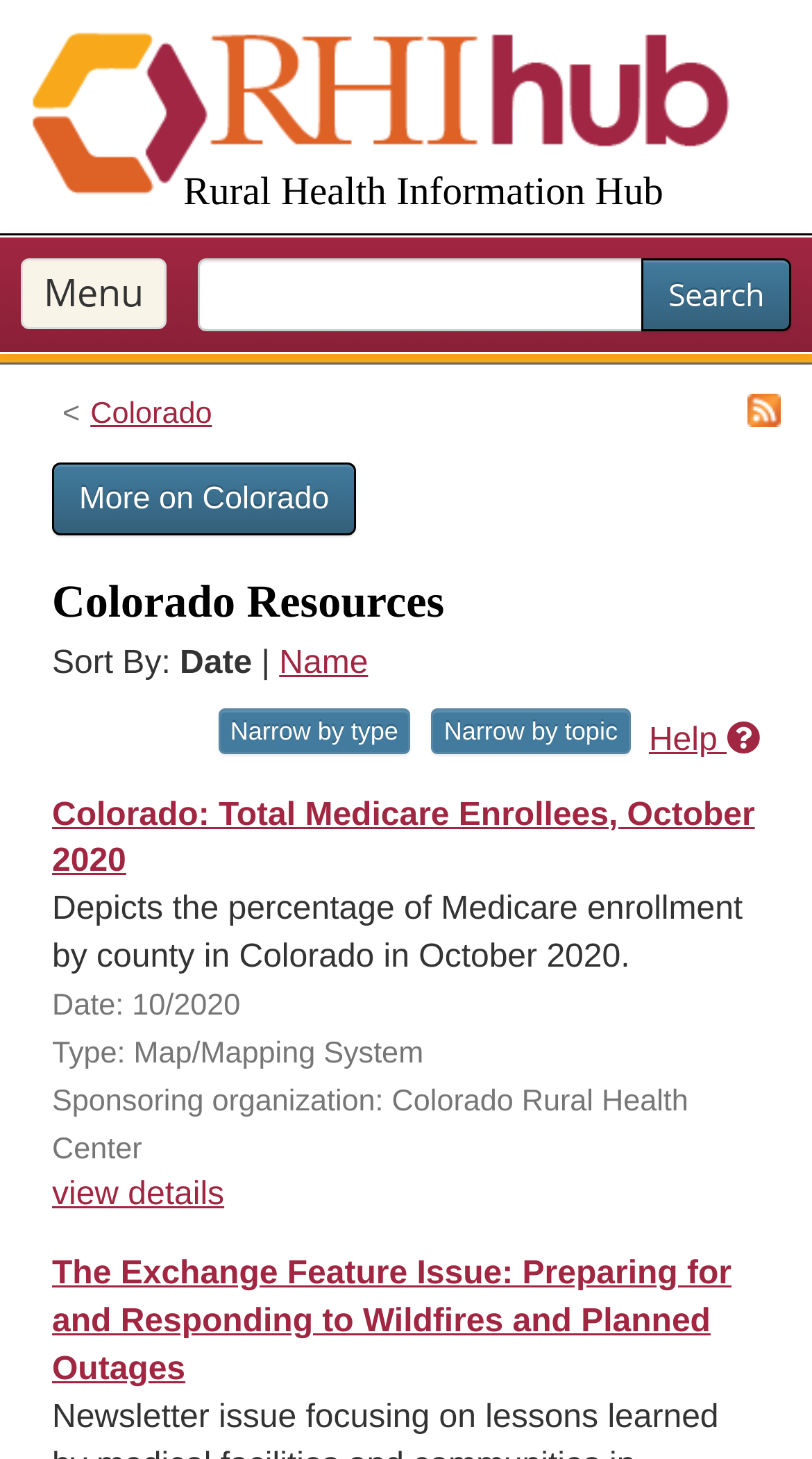Locate the bounding box coordinates of the UI element described by: "XRISM". Provide the coordinates as four float numbers between 0 and 1, formatted as [left, top, right, bottom].

None